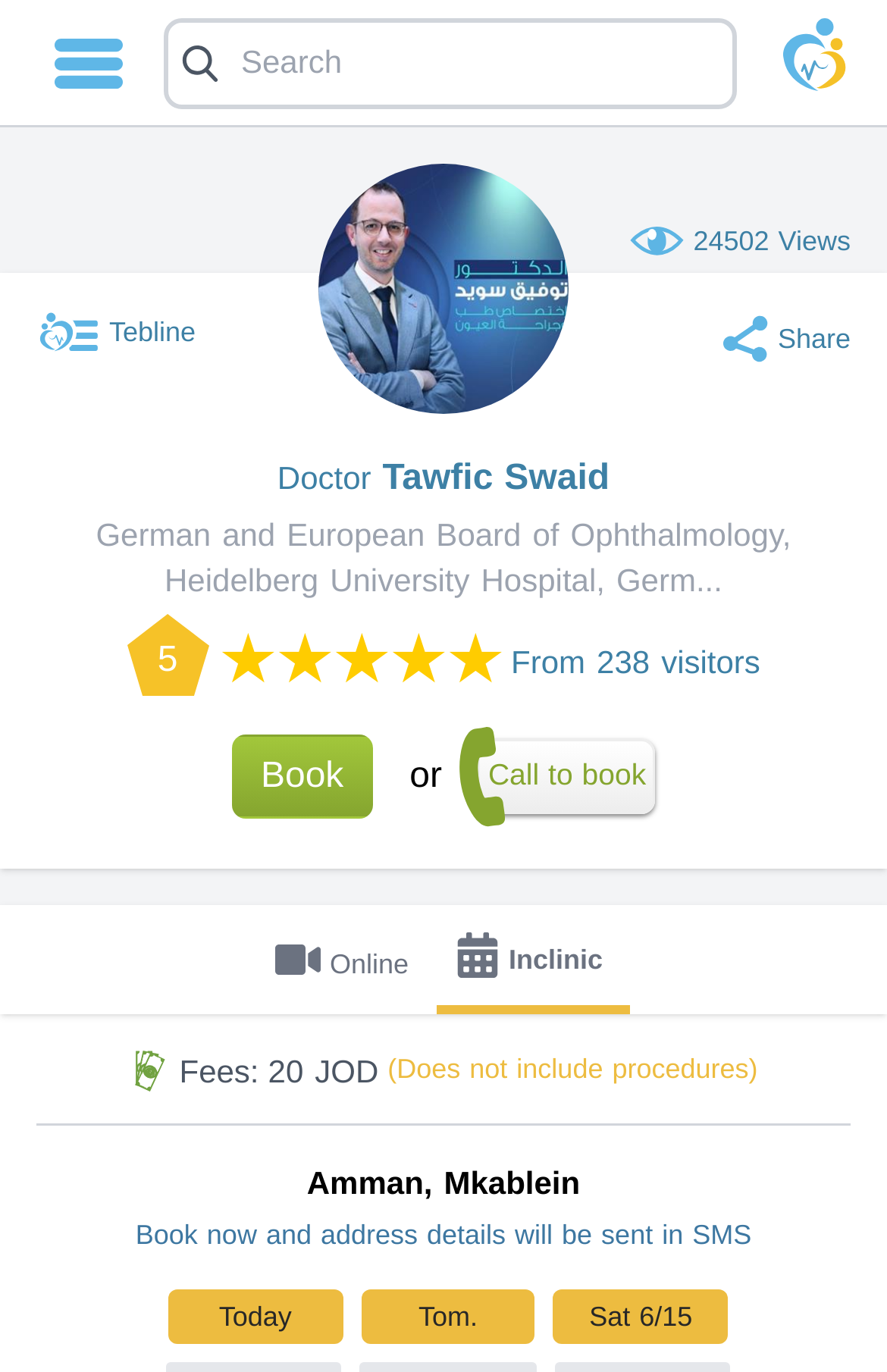Please give a one-word or short phrase response to the following question: 
What is the fee for the doctor's consultation?

20 JOD